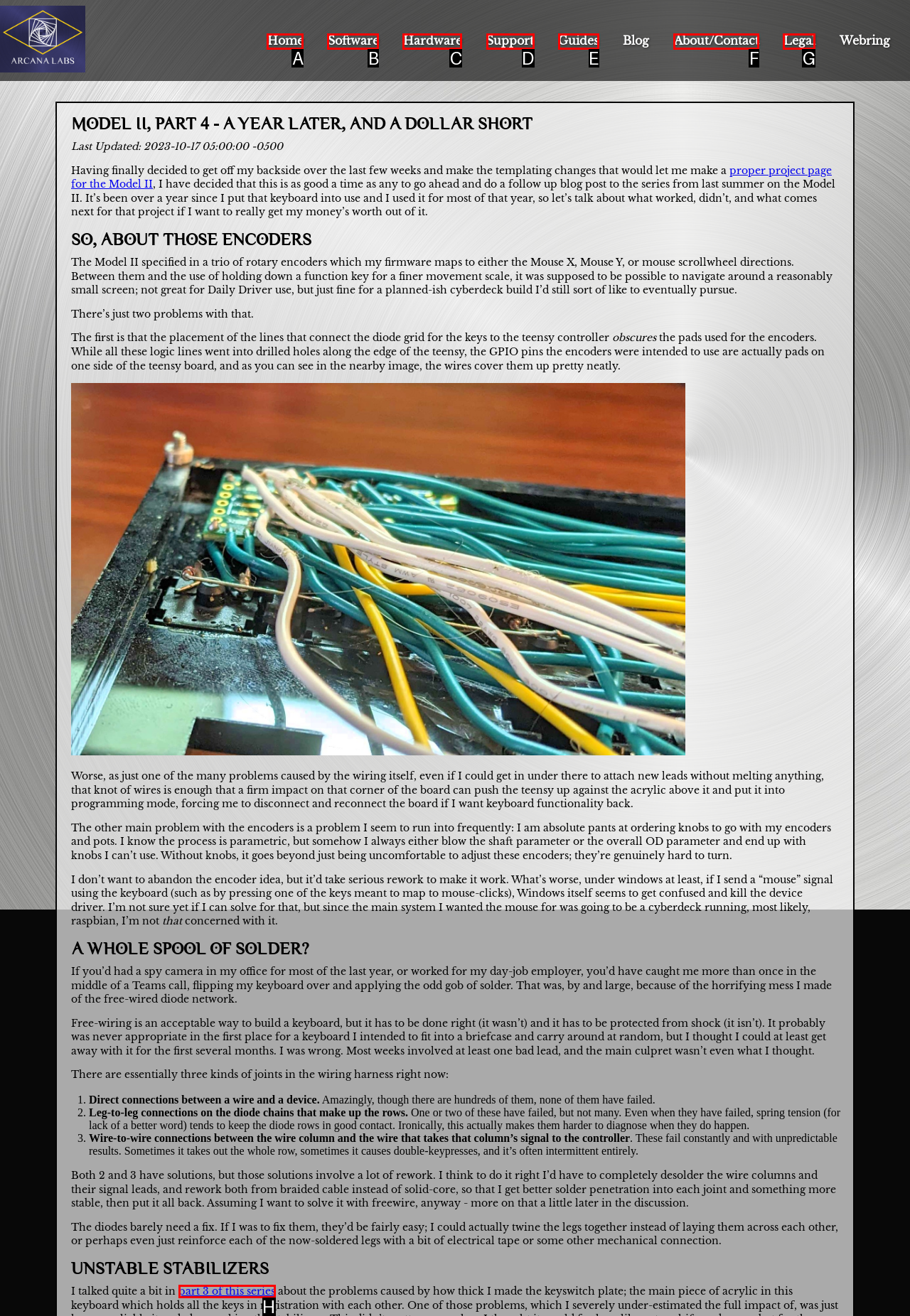Identify the letter of the option that best matches the following description: part 3 of this series. Respond with the letter directly.

H